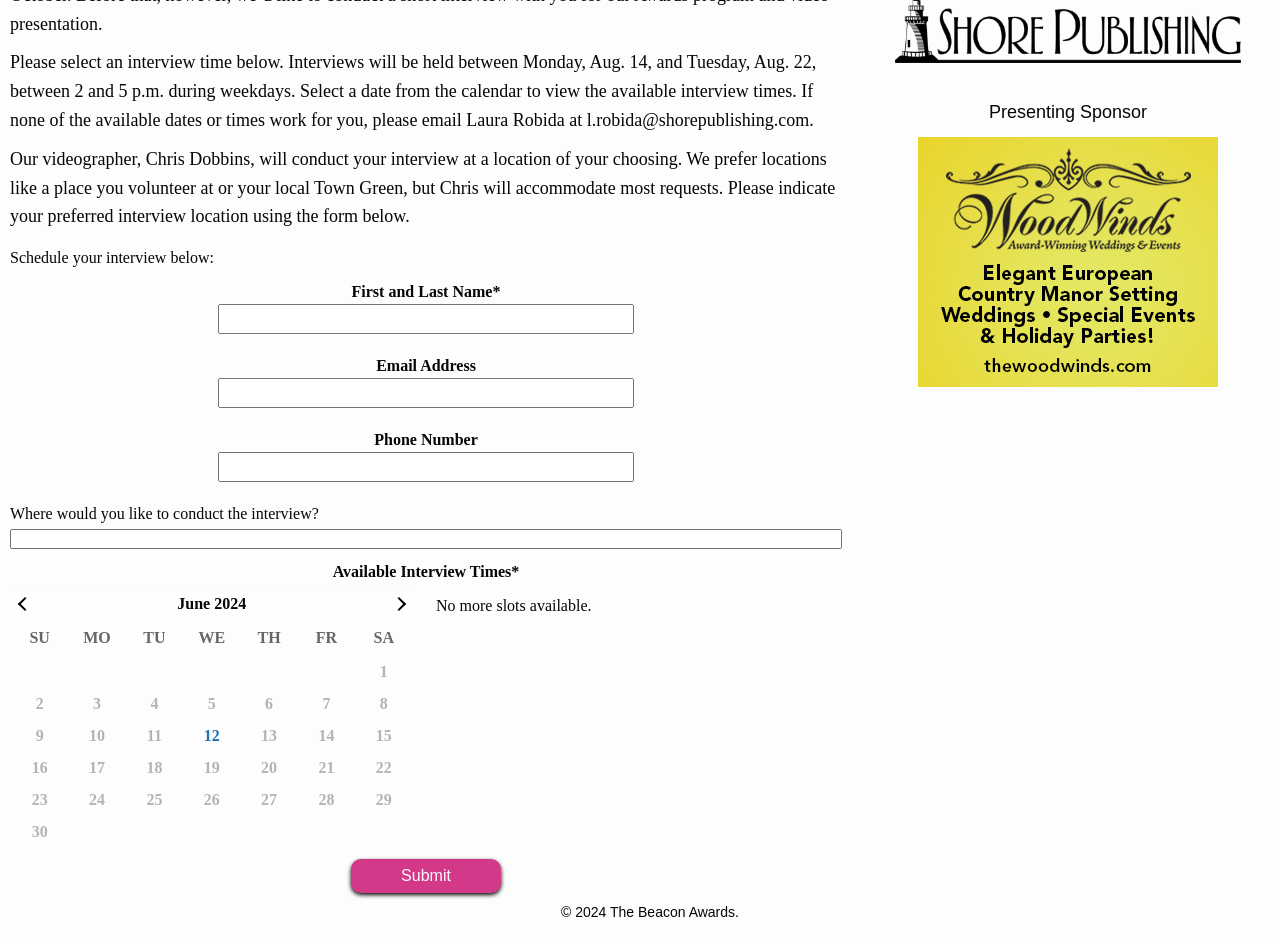Find the bounding box of the element with the following description: "30". The coordinates must be four float numbers between 0 and 1, formatted as [left, top, right, bottom].

[0.009, 0.867, 0.053, 0.898]